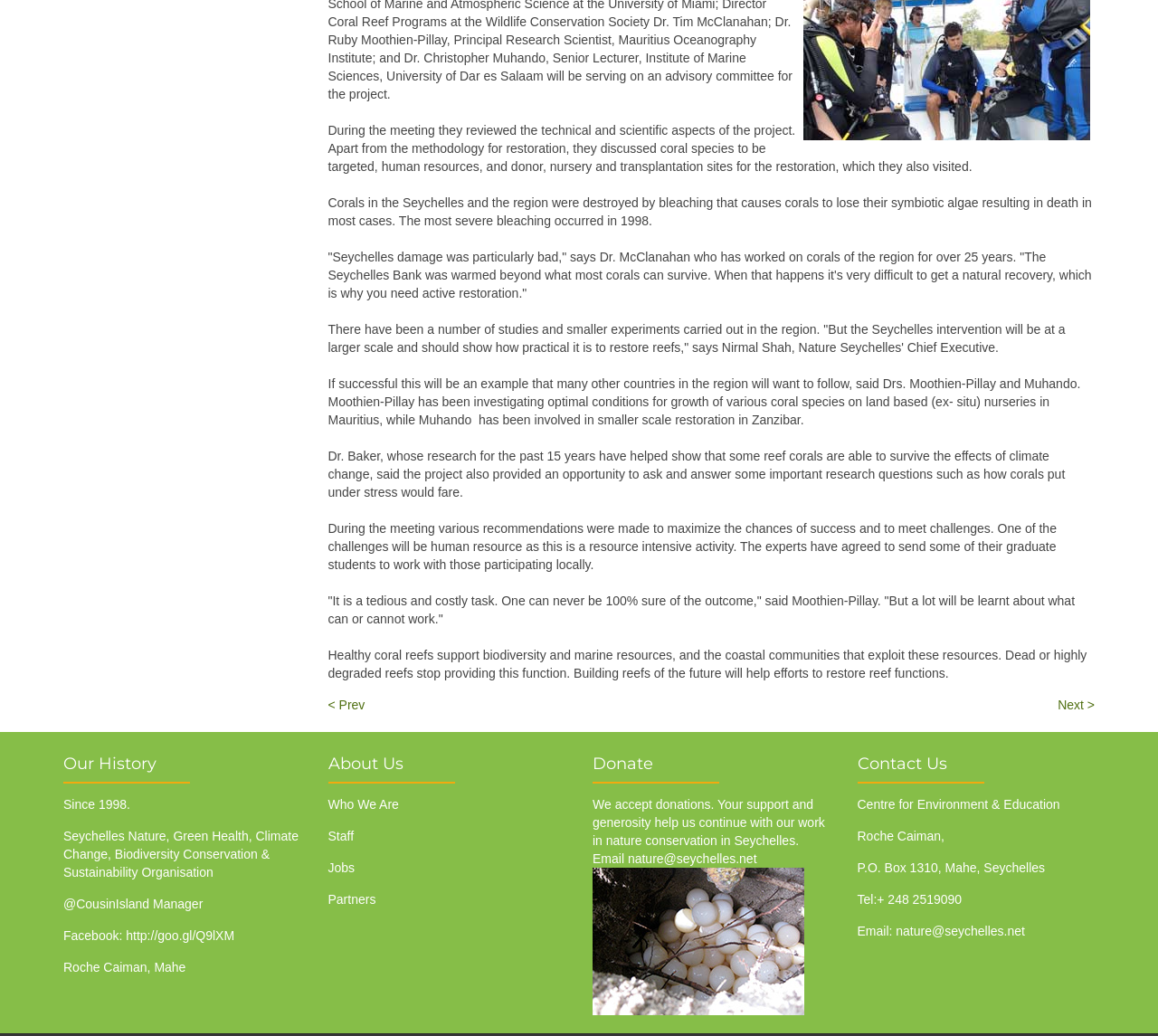Extract the bounding box coordinates for the described element: "Who We Are". The coordinates should be represented as four float numbers between 0 and 1: [left, top, right, bottom].

[0.283, 0.769, 0.344, 0.783]